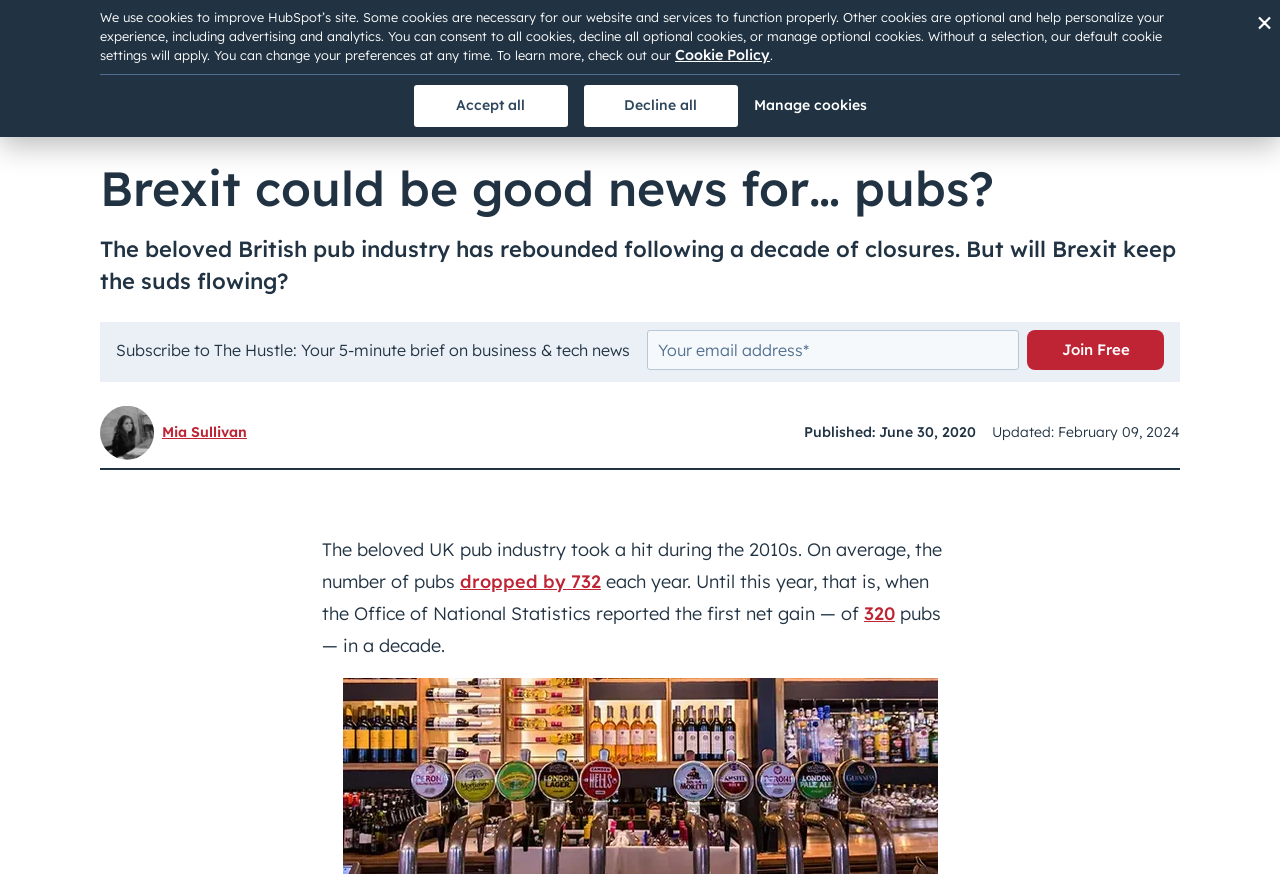Generate the text content of the main headline of the webpage.

Brexit could be good news for… pubs?